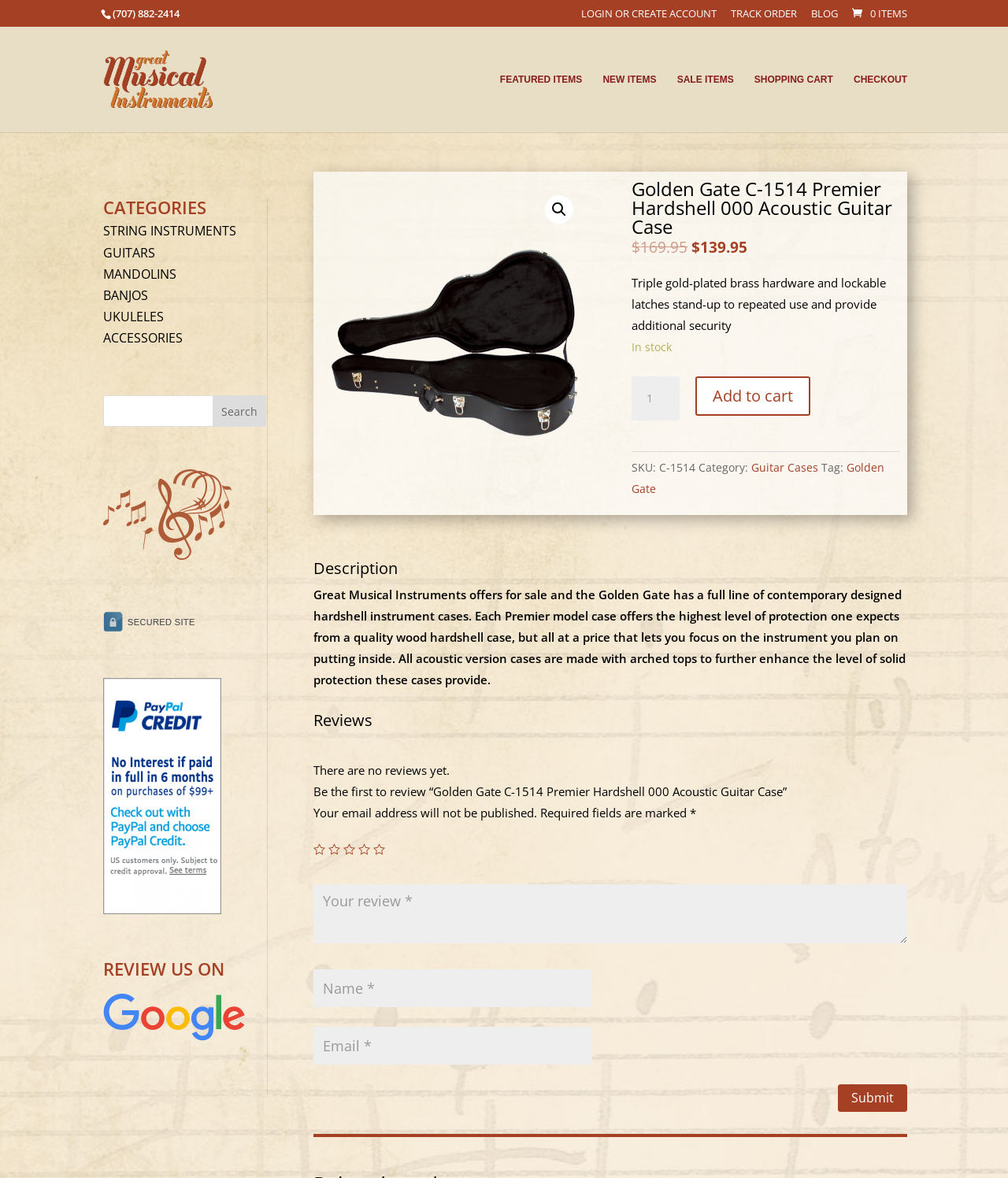Determine the heading of the webpage and extract its text content.

Golden Gate C-1514 Premier Hardshell 000 Acoustic Guitar Case